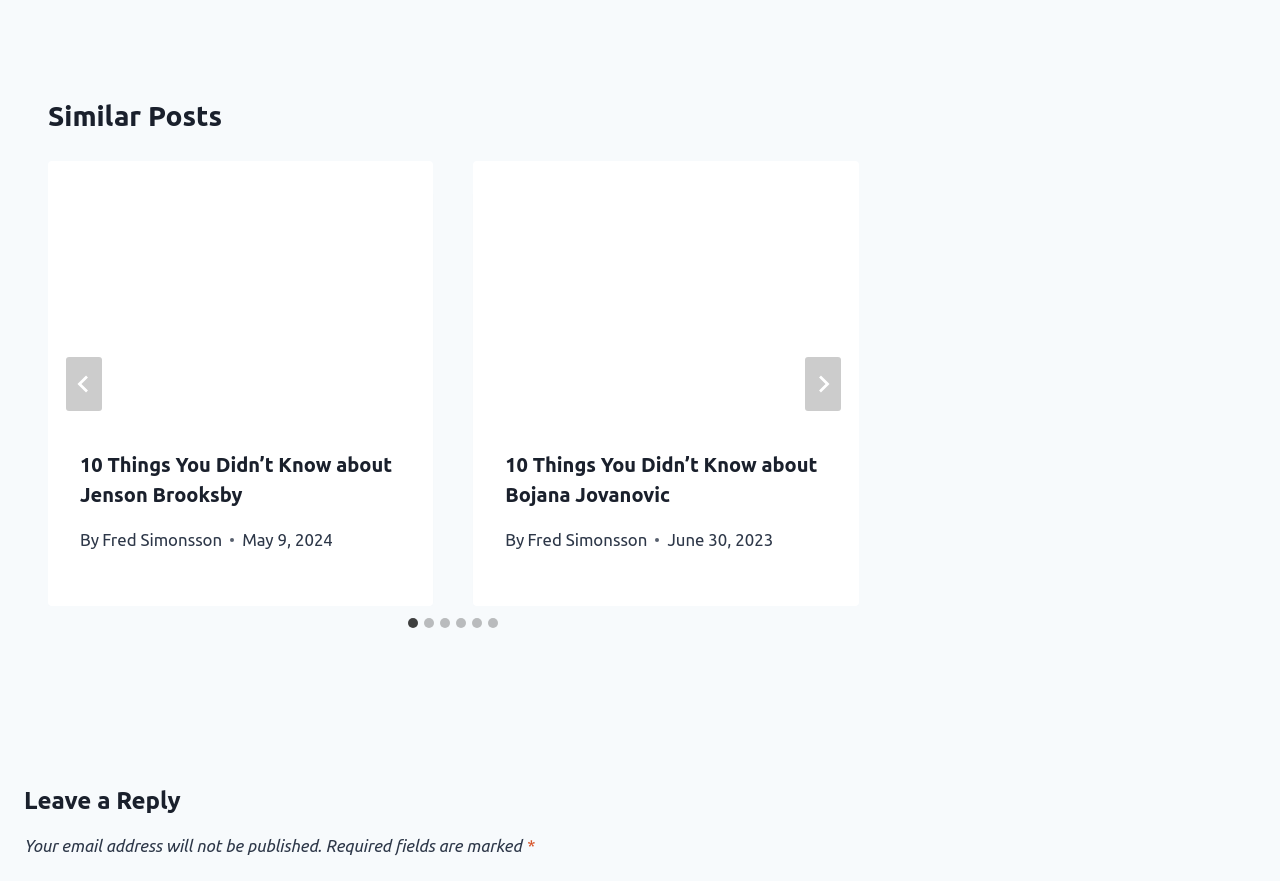Locate the bounding box coordinates of the element that should be clicked to fulfill the instruction: "Read the article '10 Things You Didn’t Know about Jenson Brooksby'".

[0.038, 0.183, 0.338, 0.474]